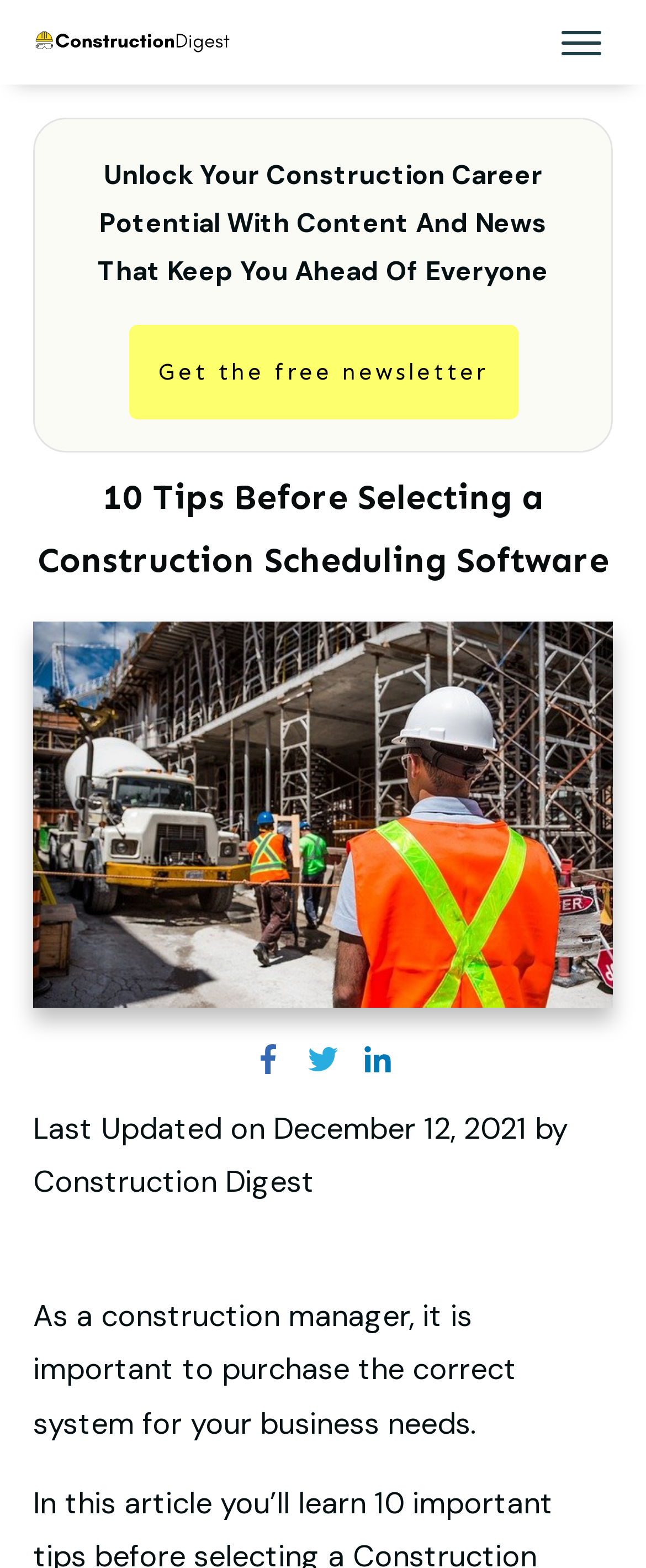Show the bounding box coordinates for the HTML element as described: "Share 0".

[0.392, 0.666, 0.438, 0.685]